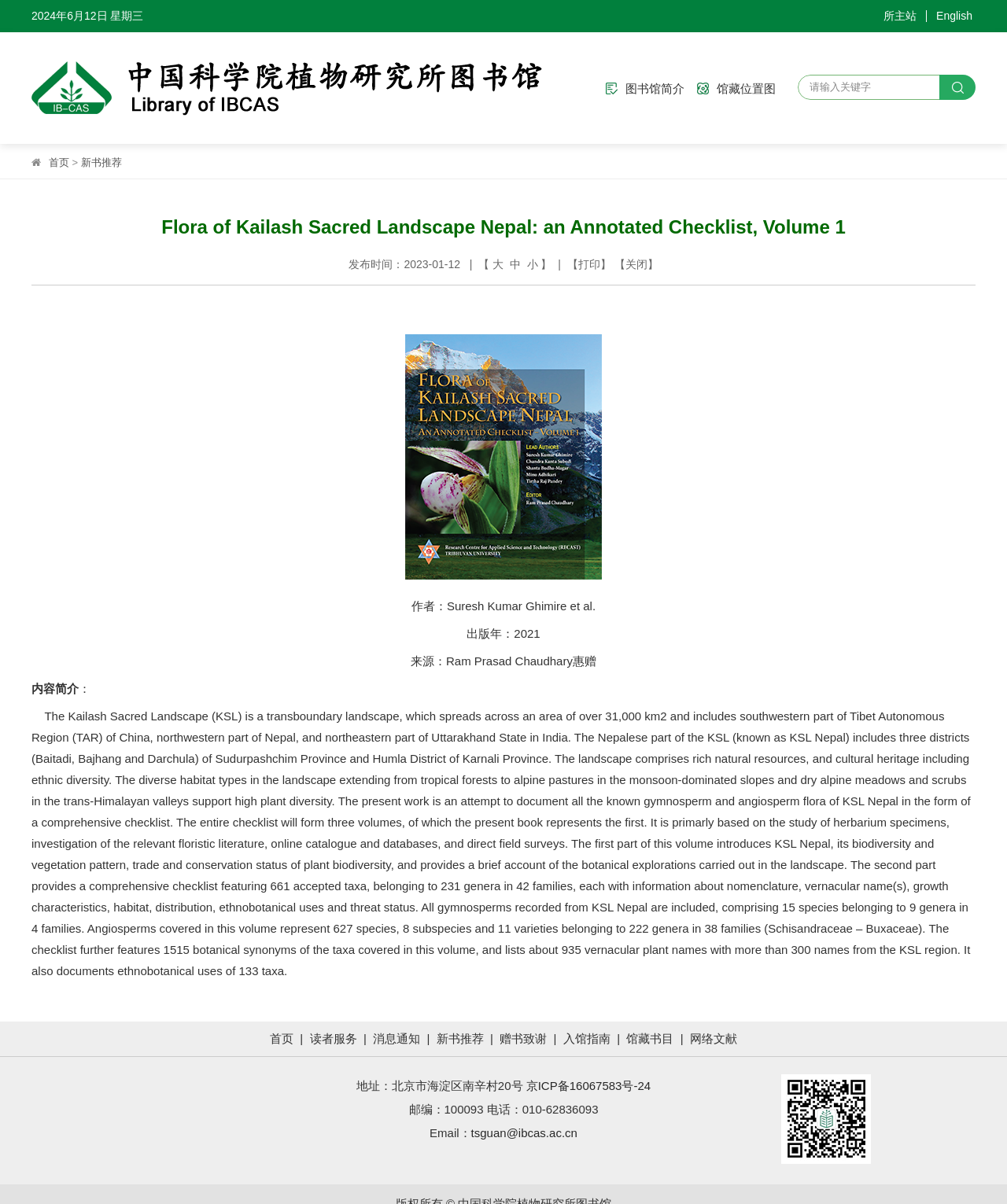Determine the coordinates of the bounding box for the clickable area needed to execute this instruction: "Go to the homepage".

[0.048, 0.13, 0.069, 0.14]